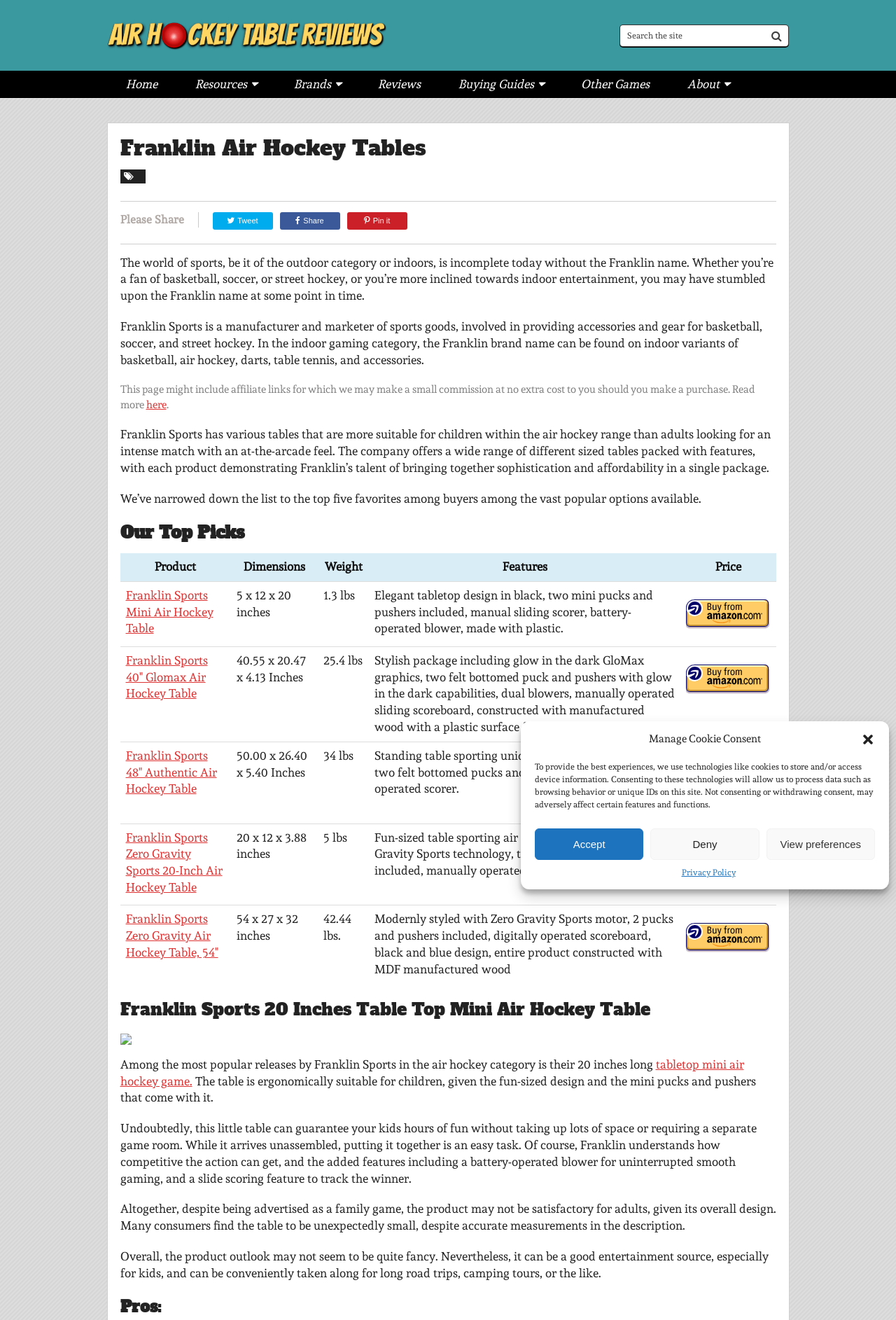What is the purpose of the 'View preferences' button?
Provide a short answer using one word or a brief phrase based on the image.

To view cookie consent preferences